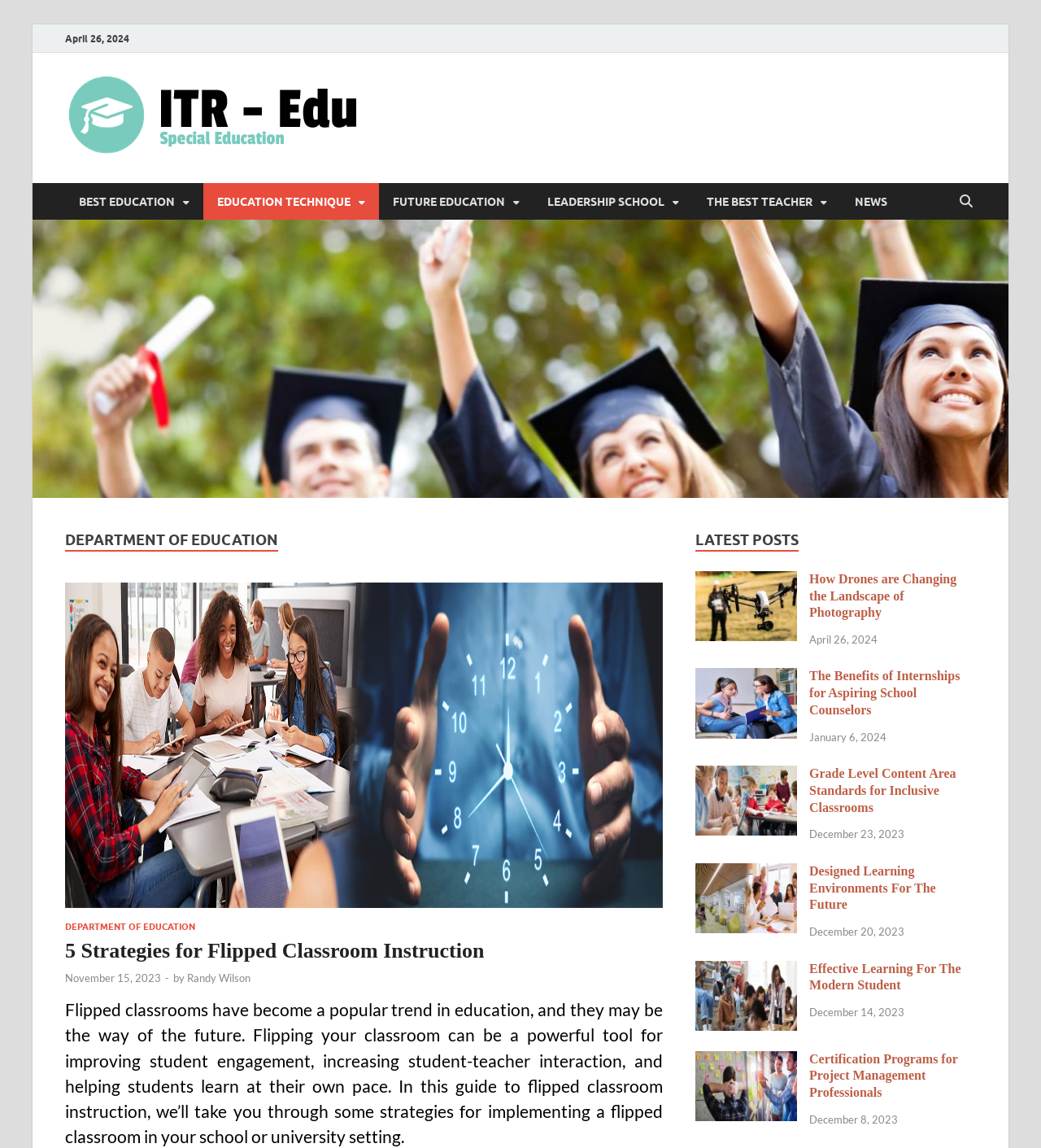Pinpoint the bounding box coordinates of the clickable area necessary to execute the following instruction: "Explore the 'EDUCATION TECHNIQUE' category". The coordinates should be given as four float numbers between 0 and 1, namely [left, top, right, bottom].

[0.195, 0.159, 0.364, 0.191]